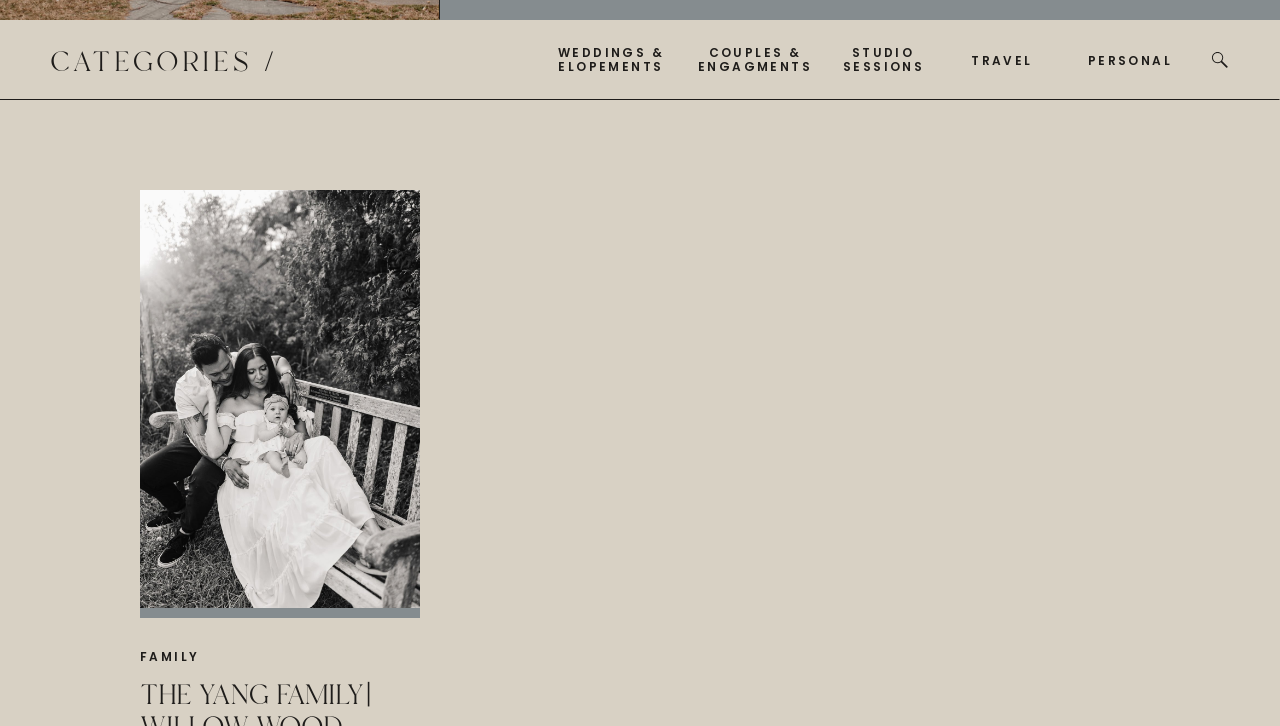Find the bounding box coordinates for the HTML element described in this sentence: "Personal". Provide the coordinates as four float numbers between 0 and 1, in the format [left, top, right, bottom].

[0.844, 0.074, 0.922, 0.092]